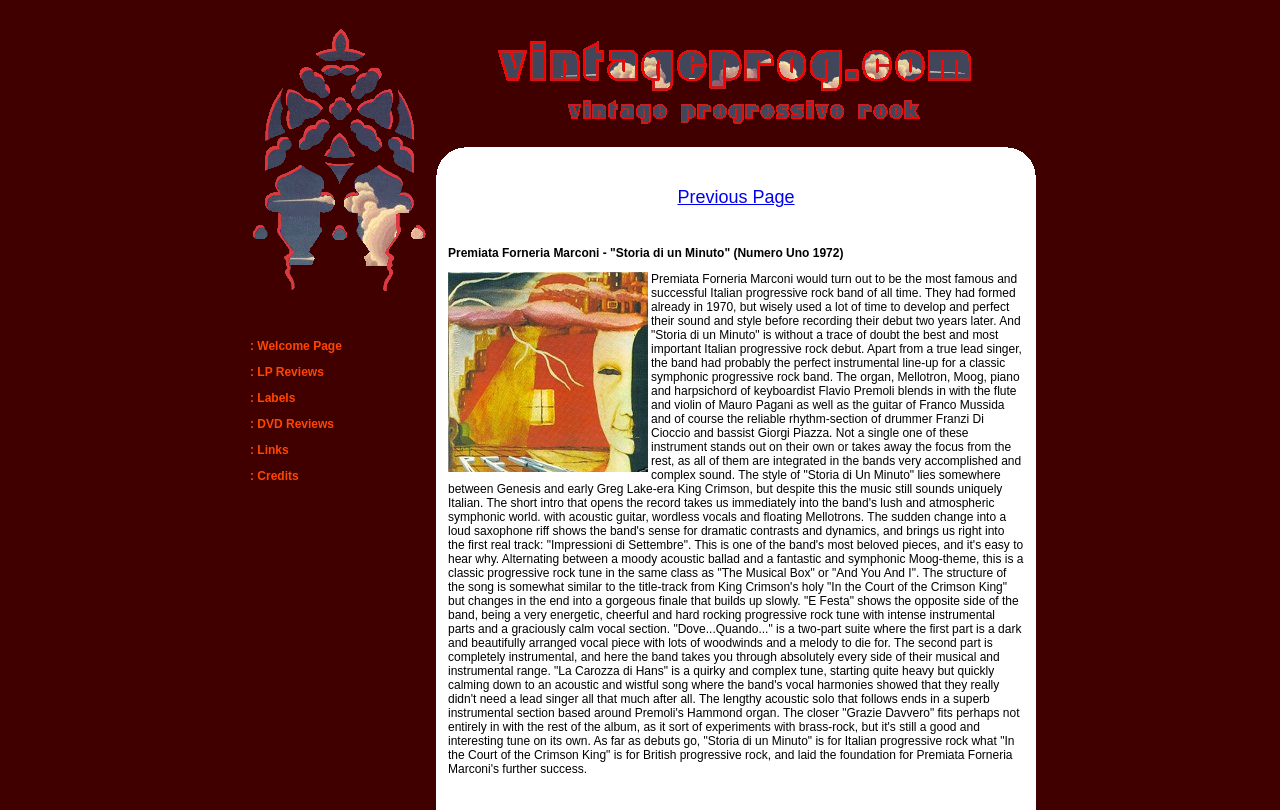Please identify the bounding box coordinates of the region to click in order to complete the given instruction: "View company profile". The coordinates should be four float numbers between 0 and 1, i.e., [left, top, right, bottom].

None